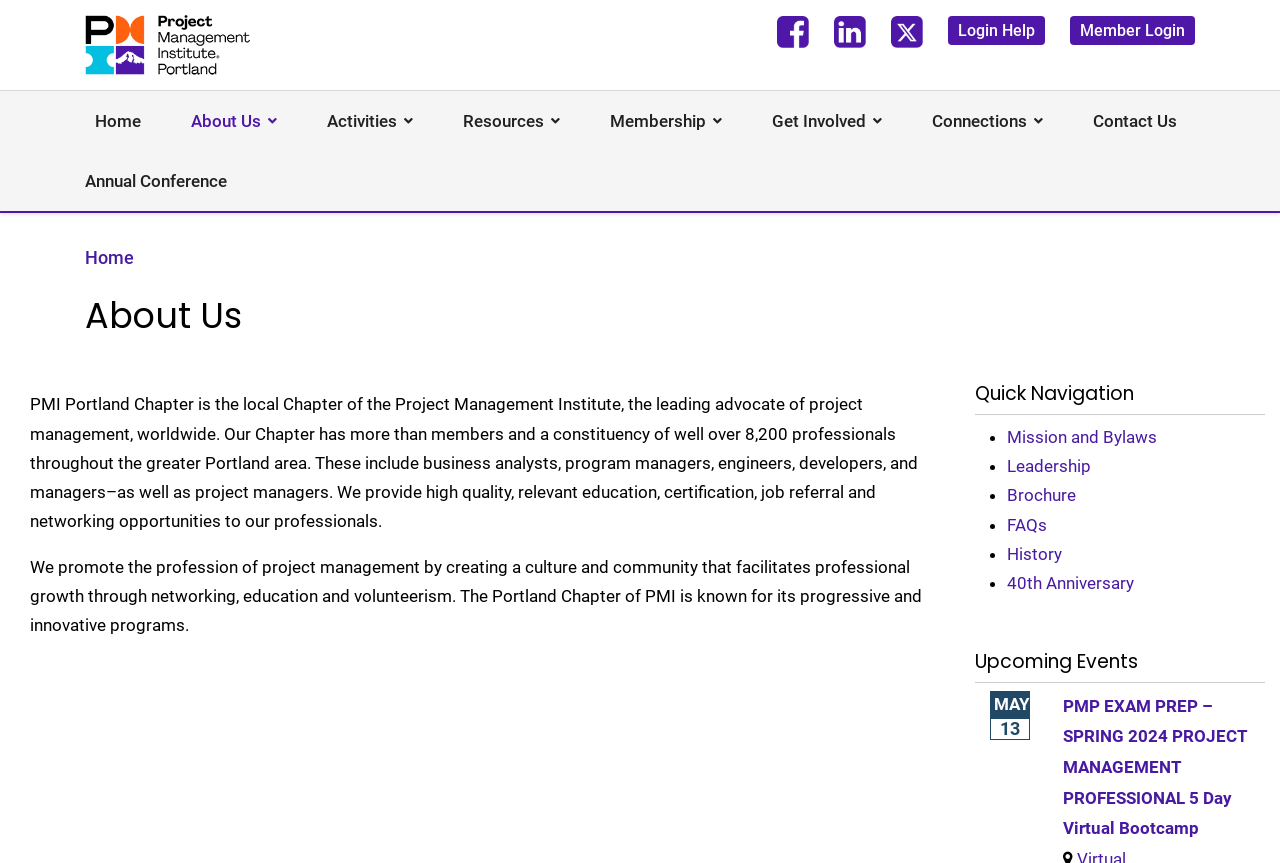Given the description Connections, predict the bounding box coordinates of the UI element. Ensure the coordinates are in the format (top-left x, top-left y, bottom-right x, bottom-right y) and all values are between 0 and 1.

[0.709, 0.105, 0.834, 0.175]